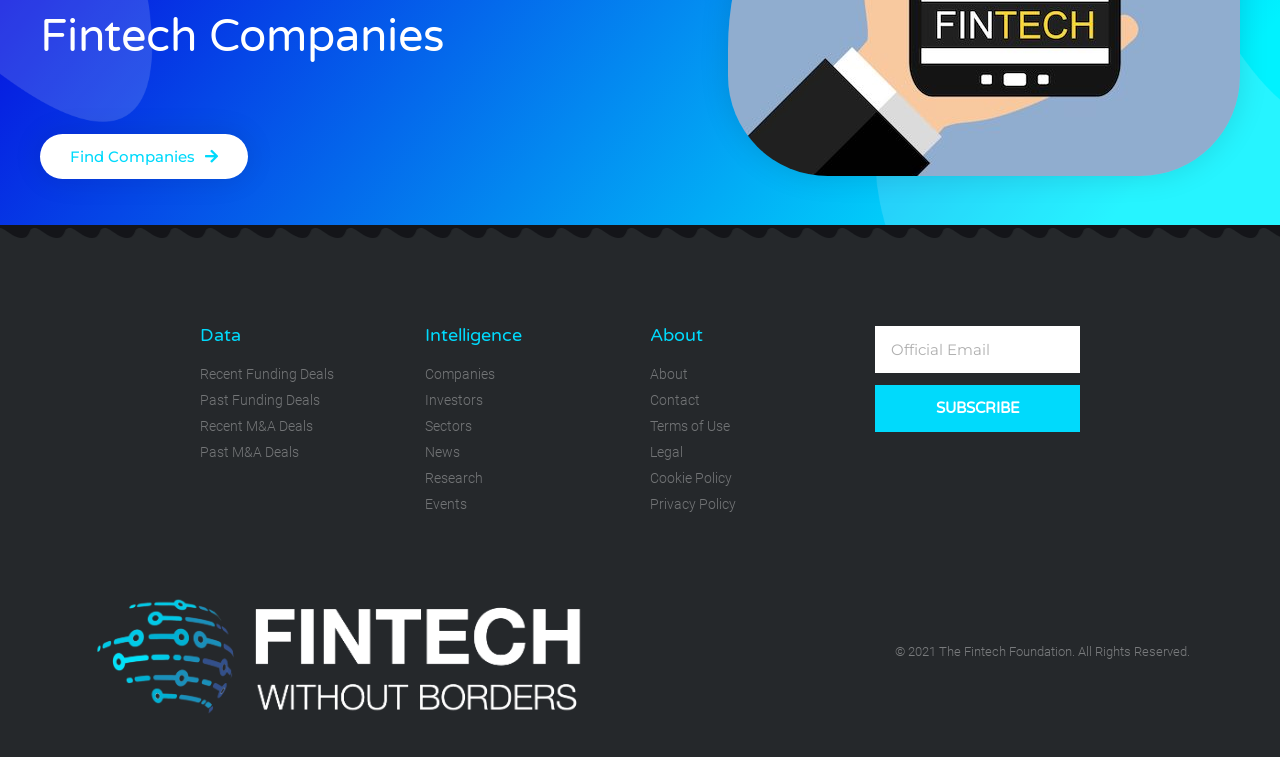Based on the visual content of the image, answer the question thoroughly: How many categories are under 'Data'?

By examining the webpage, I found that under the 'Data' category, there are four links: 'Recent Funding Deals', 'Past Funding Deals', 'Recent M&A Deals', and 'Past M&A Deals'. Therefore, there are 4 categories under 'Data'.